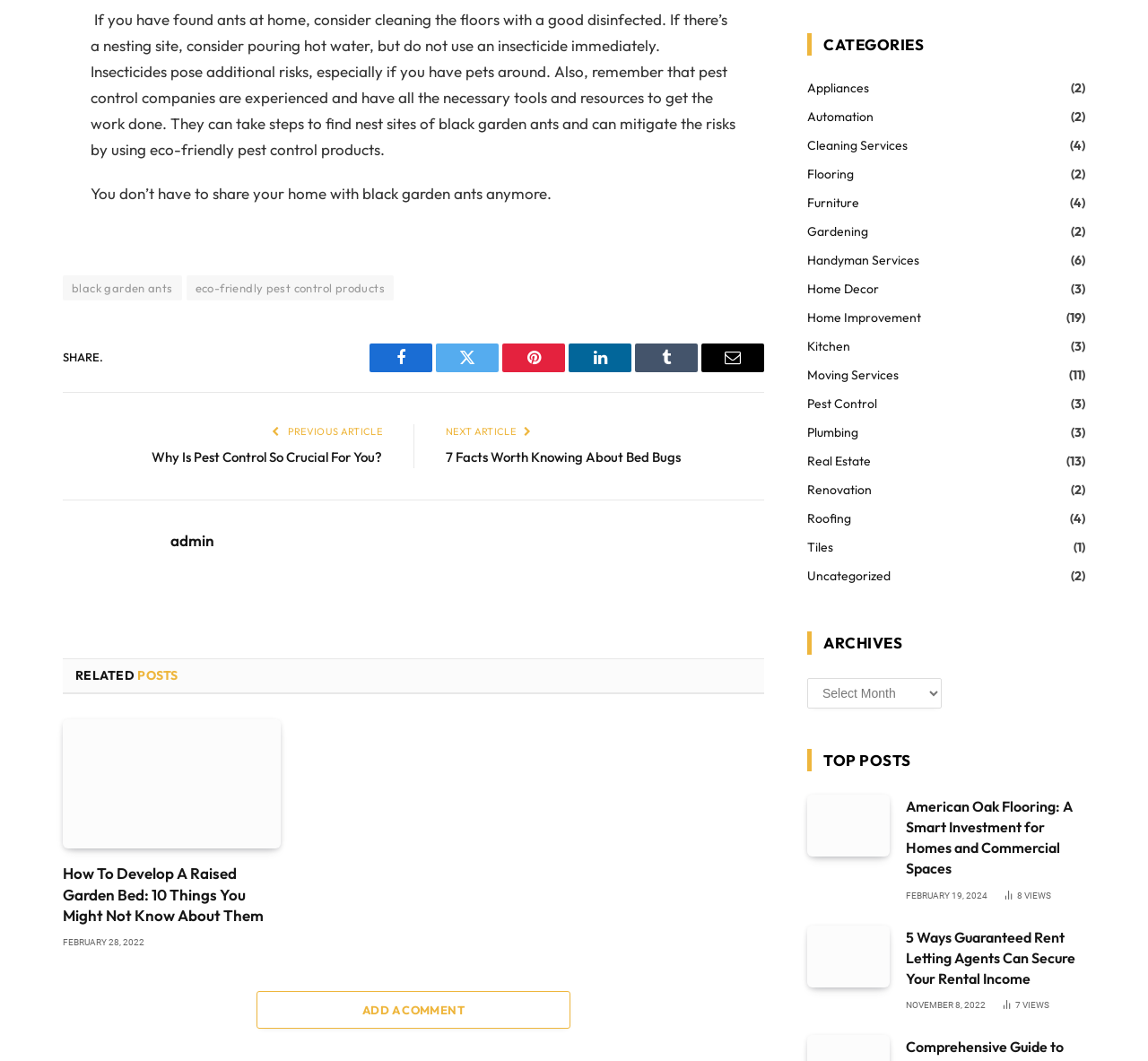Locate the bounding box coordinates of the segment that needs to be clicked to meet this instruction: "View previous article".

[0.249, 0.401, 0.333, 0.412]